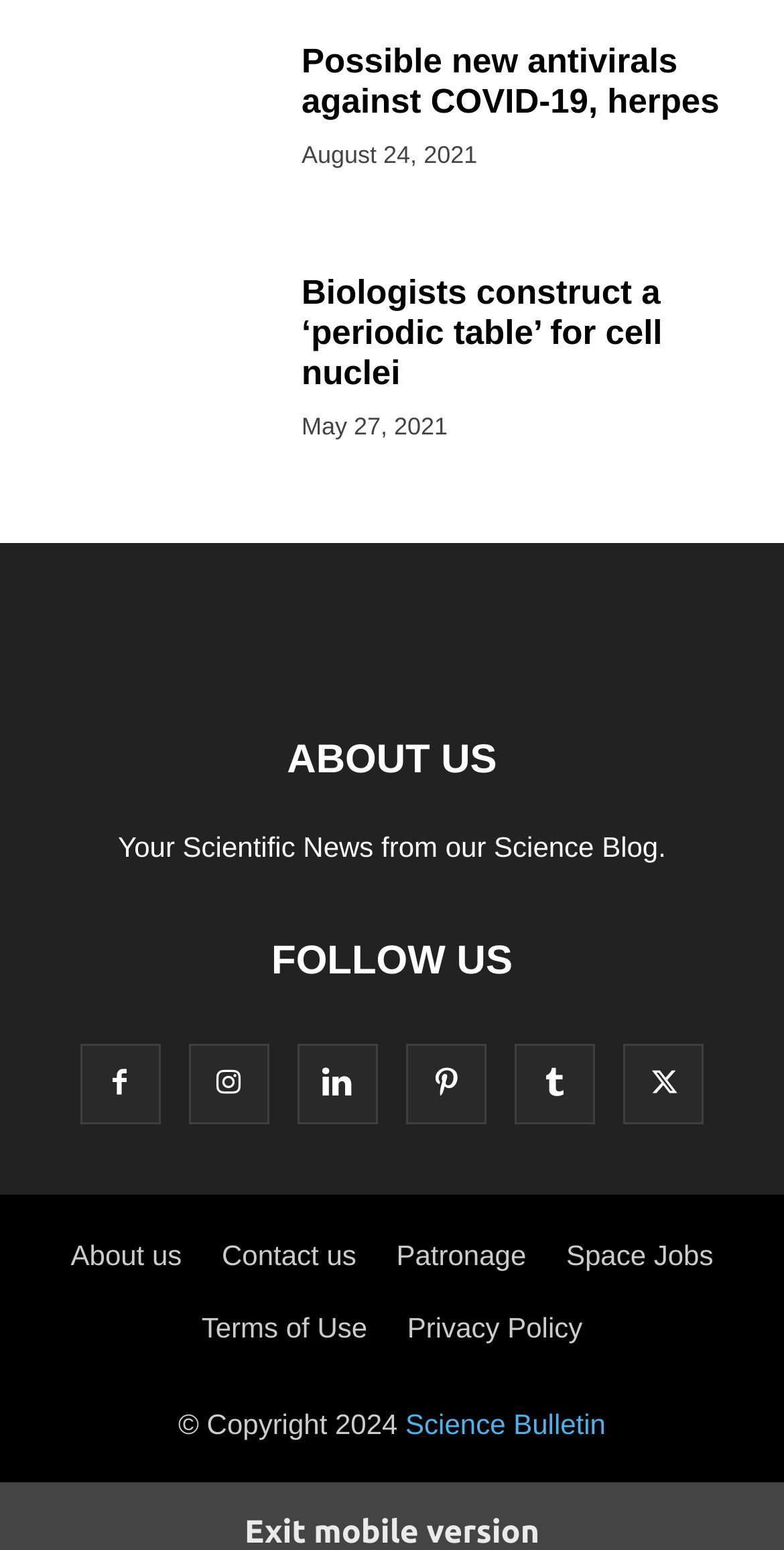What is the name of the website?
Look at the image and respond with a one-word or short phrase answer.

Science Bulletin